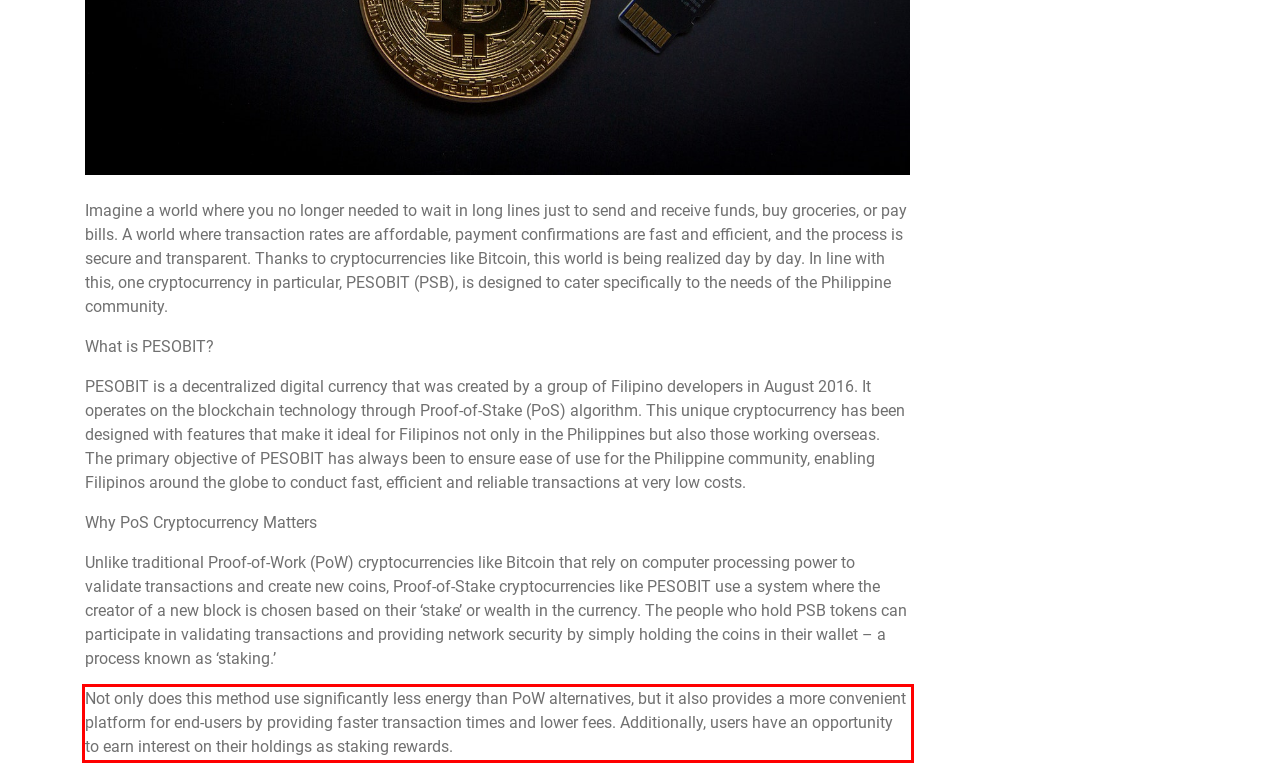From the given screenshot of a webpage, identify the red bounding box and extract the text content within it.

Not only does this method use significantly less energy than PoW alternatives, but it also provides a more convenient platform for end-users by providing faster transaction times and lower fees. Additionally, users have an opportunity to earn interest on their holdings as staking rewards.